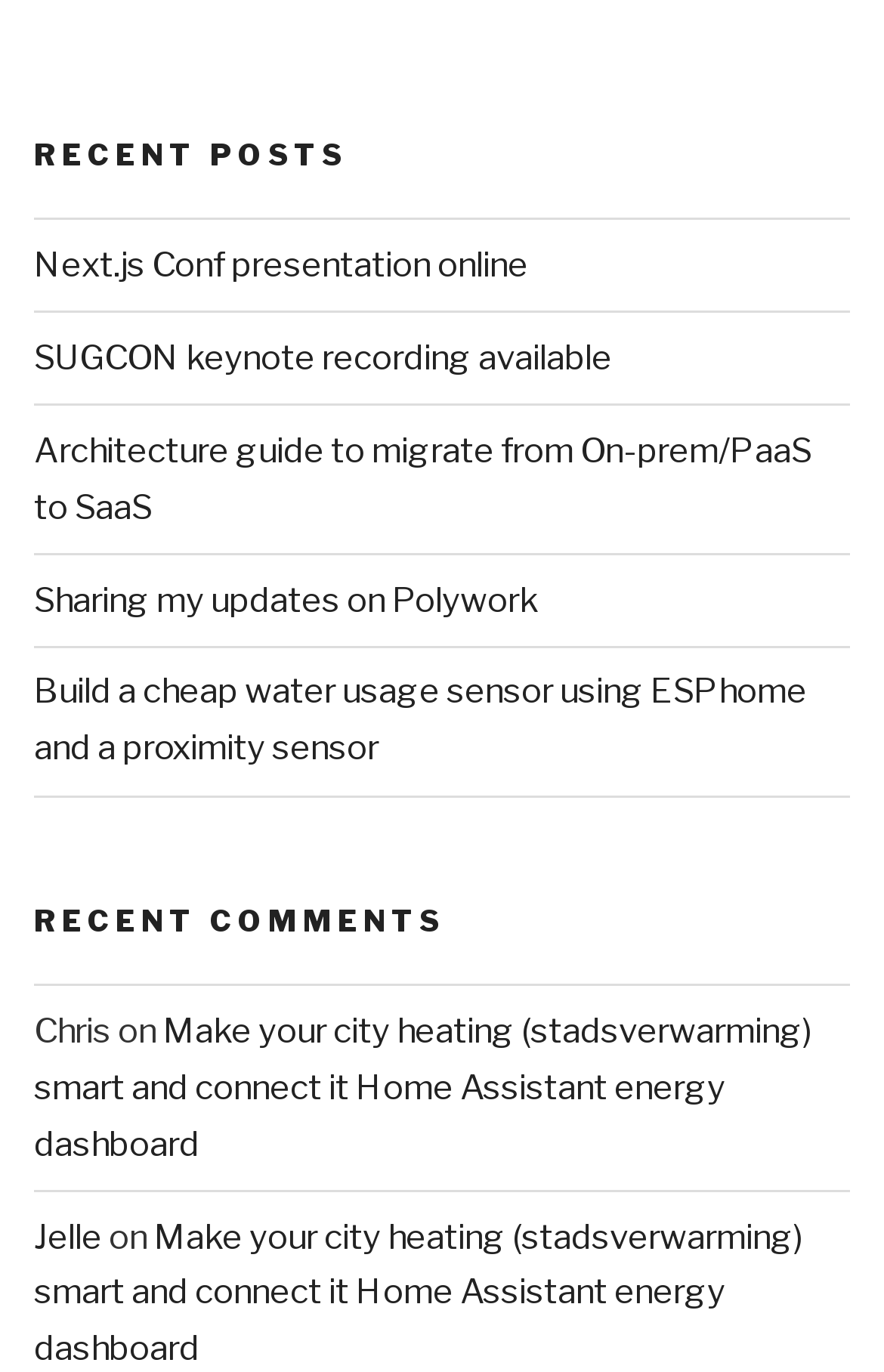By analyzing the image, answer the following question with a detailed response: How many links are under the 'Recent Posts' heading?

There are five links under the 'Recent Posts' heading because there are five link elements ([474], [475], [476], [477], and [478]) listed under the 'Recent Posts' navigation element.